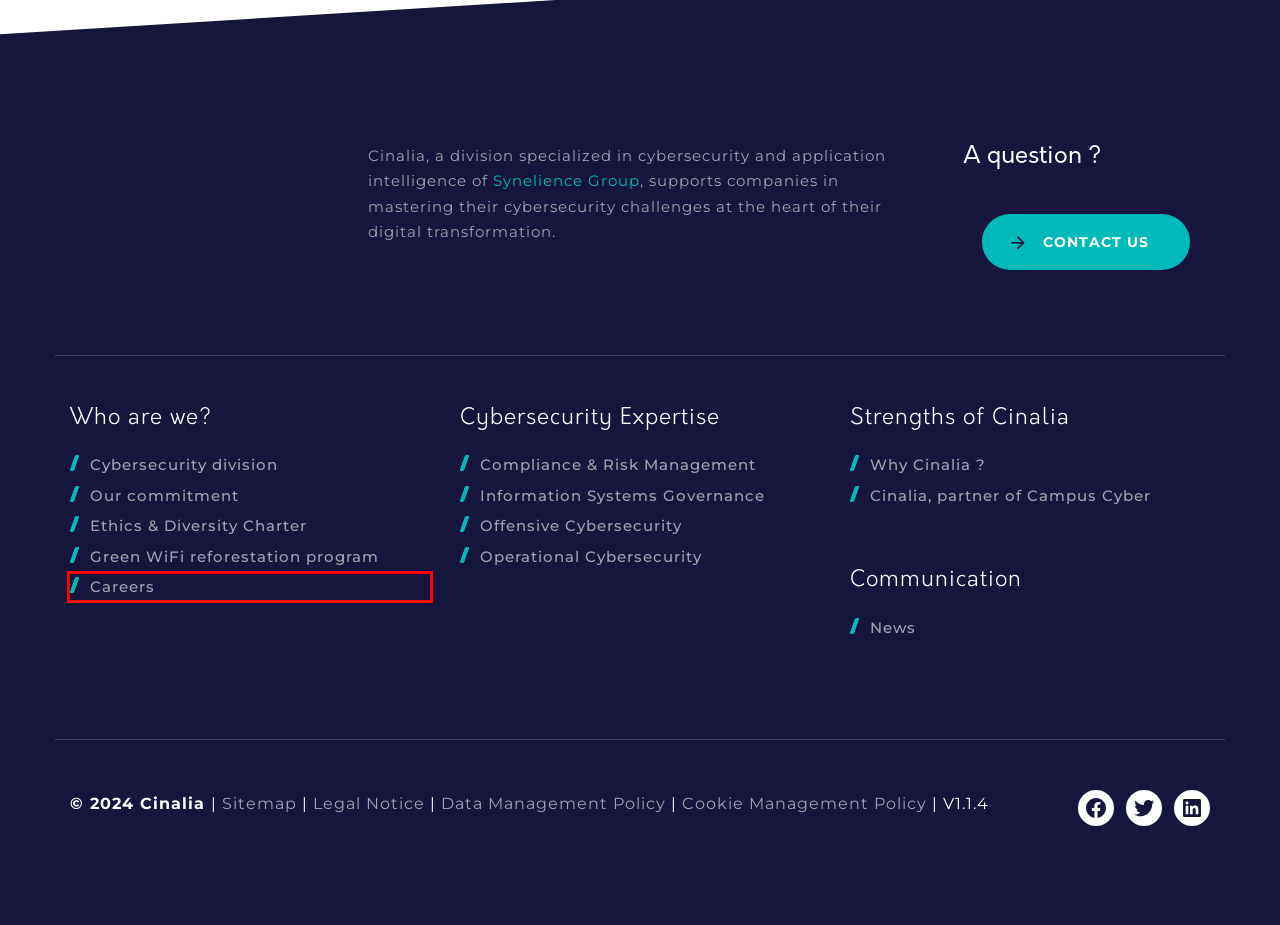You are given a screenshot of a webpage with a red rectangle bounding box. Choose the best webpage description that matches the new webpage after clicking the element in the bounding box. Here are the candidates:
A. Sitemap - Cinalia - Cinalia
B. Ethics & Diversity Charter - Cinalia
C. Data management policy - Cinalia
D. Cookie management policy - Cinalia
E. Legal notice - Cinalia
F. Our commitment - Cinalia
G. Do you want to join a growing company? - Cinalia
H. Synelience Group - A unique digital expertise to support your transformation - Synelience Group

G